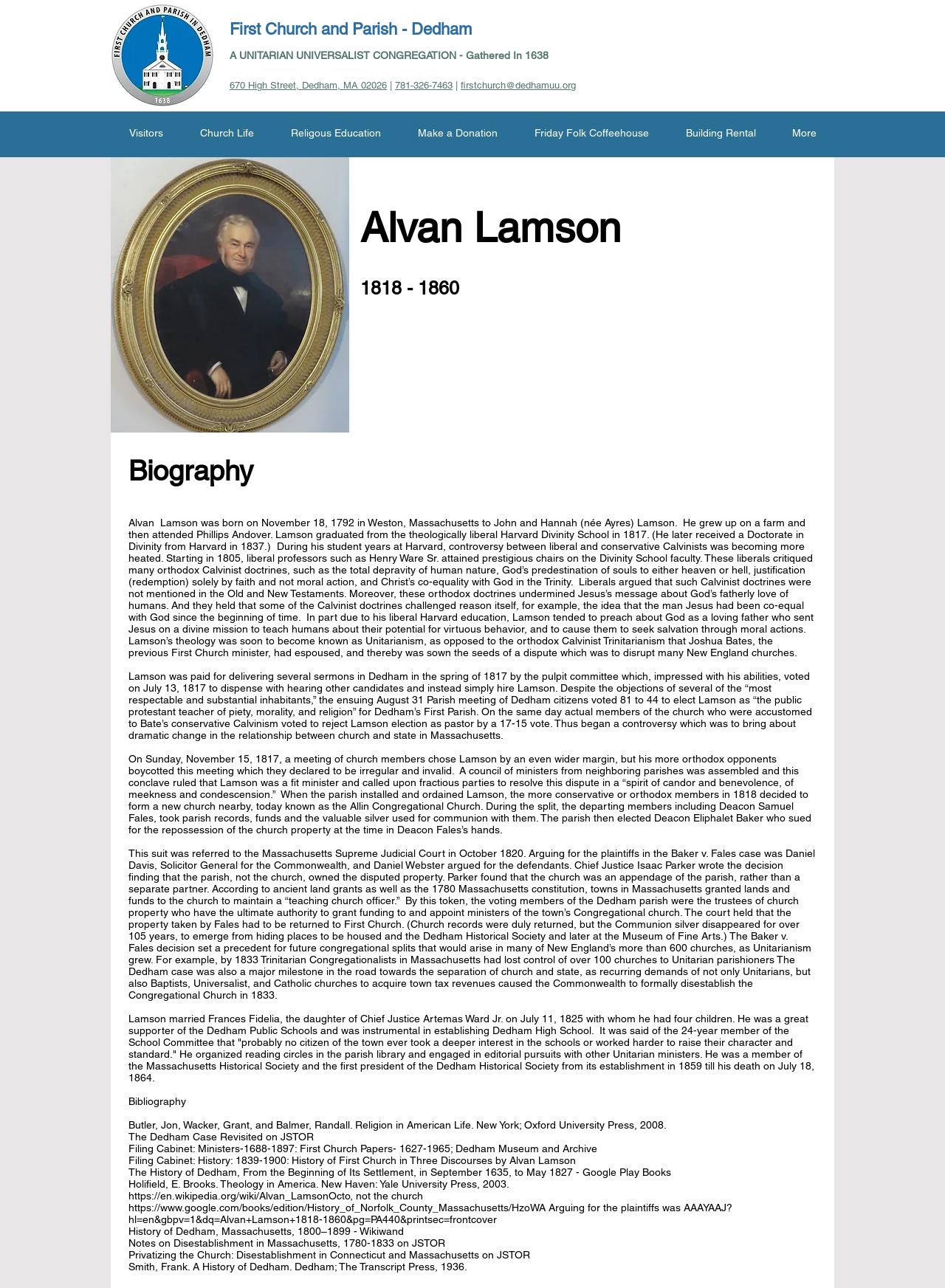Find the bounding box coordinates for the element that must be clicked to complete the instruction: "Click the 'Friday Folk Coffeehouse' link". The coordinates should be four float numbers between 0 and 1, indicated as [left, top, right, bottom].

[0.546, 0.092, 0.706, 0.104]